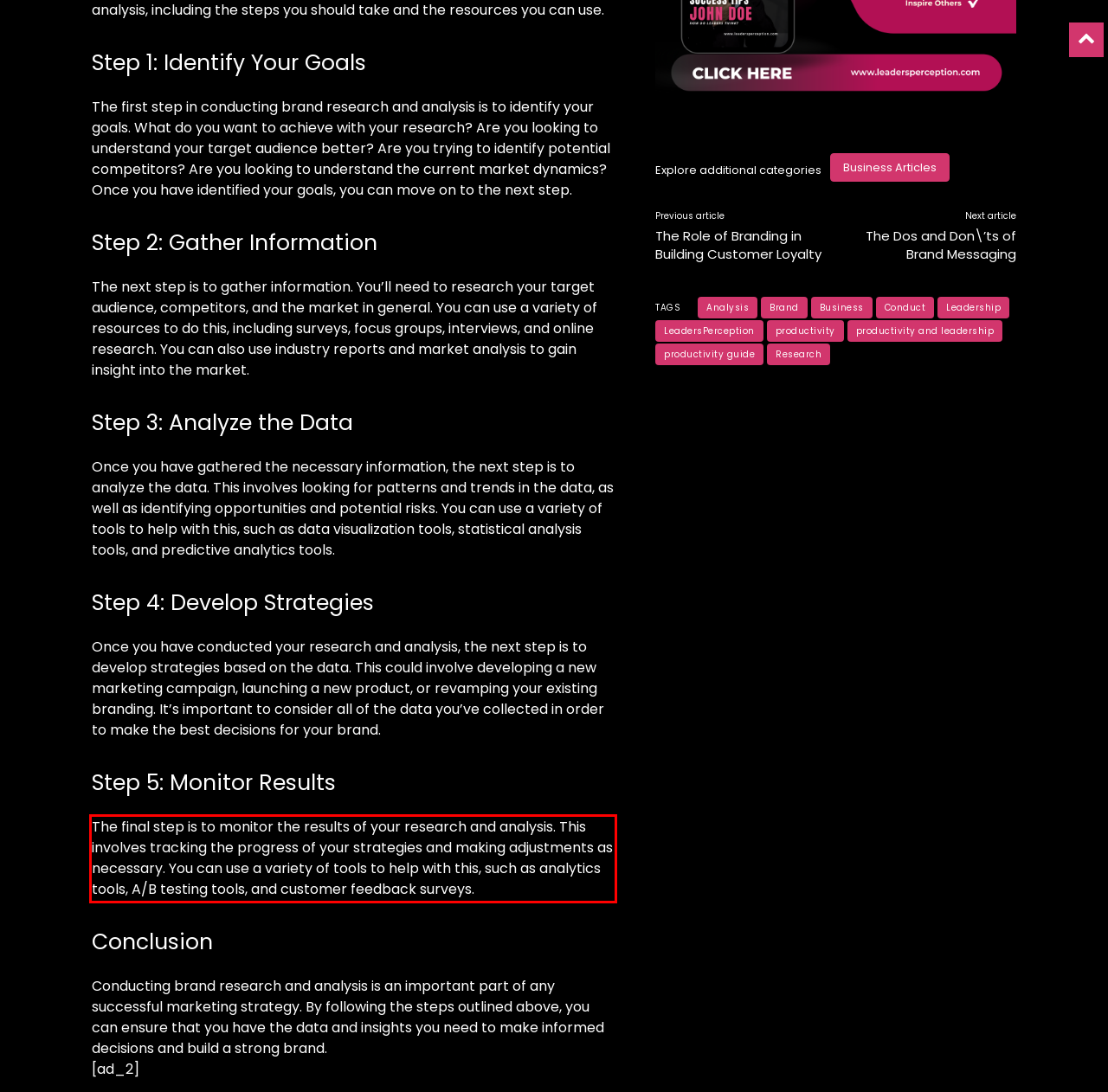You have a screenshot of a webpage with a UI element highlighted by a red bounding box. Use OCR to obtain the text within this highlighted area.

The final step is to monitor the results of your research and analysis. This involves tracking the progress of your strategies and making adjustments as necessary. You can use a variety of tools to help with this, such as analytics tools, A/B testing tools, and customer feedback surveys.